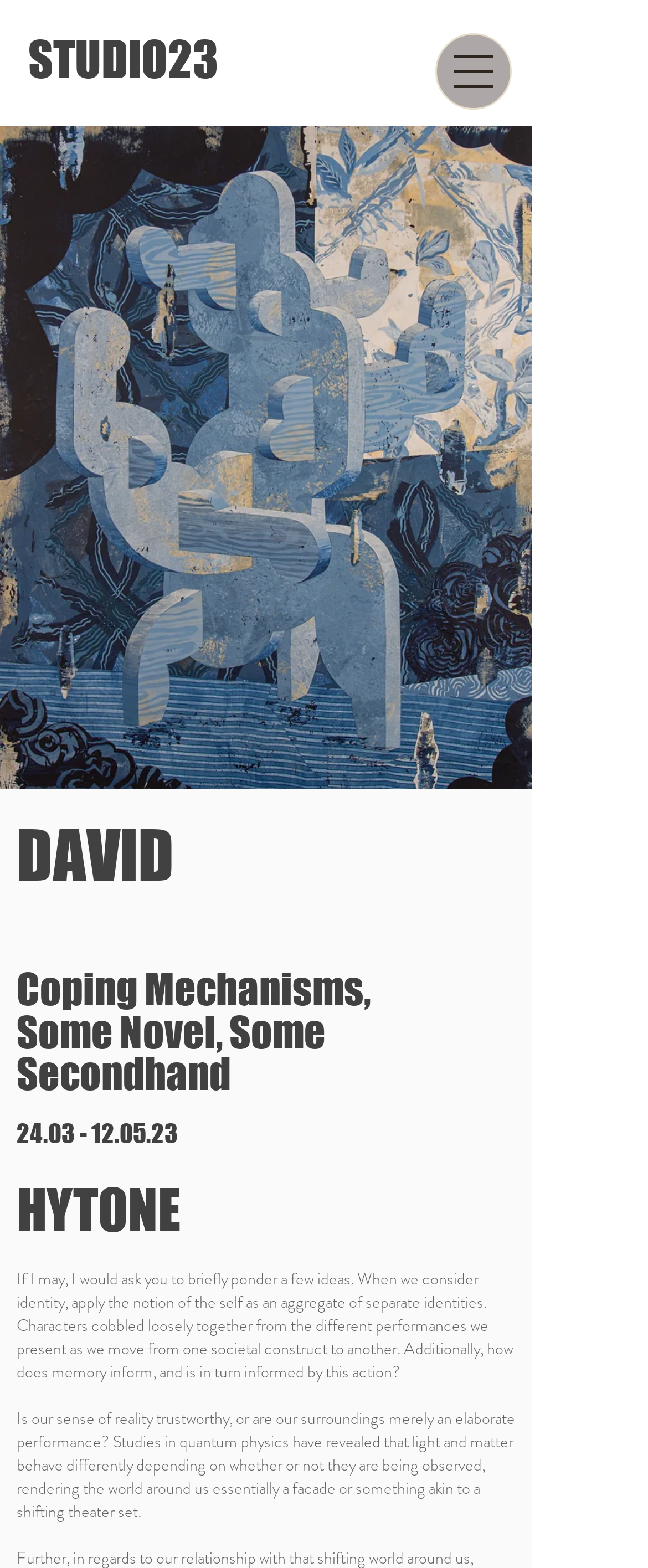What is the medium of the artwork?
Look at the image and respond with a one-word or short phrase answer.

Acrylic and okawara on panel